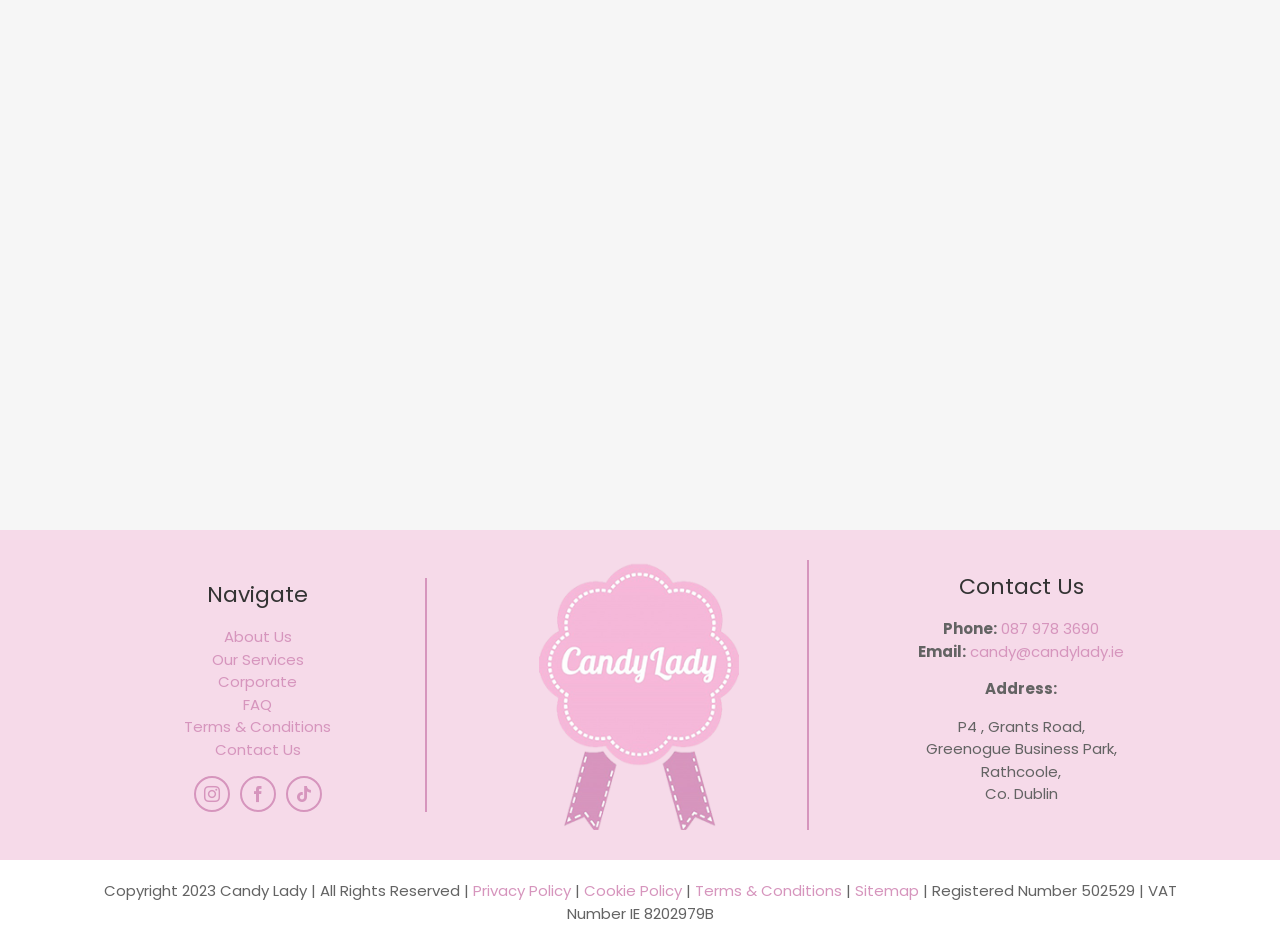For the following element description, predict the bounding box coordinates in the format (top-left x, top-left y, bottom-right x, bottom-right y). All values should be floating point numbers between 0 and 1. Description: name="FNAME" placeholder="First Name*"

None